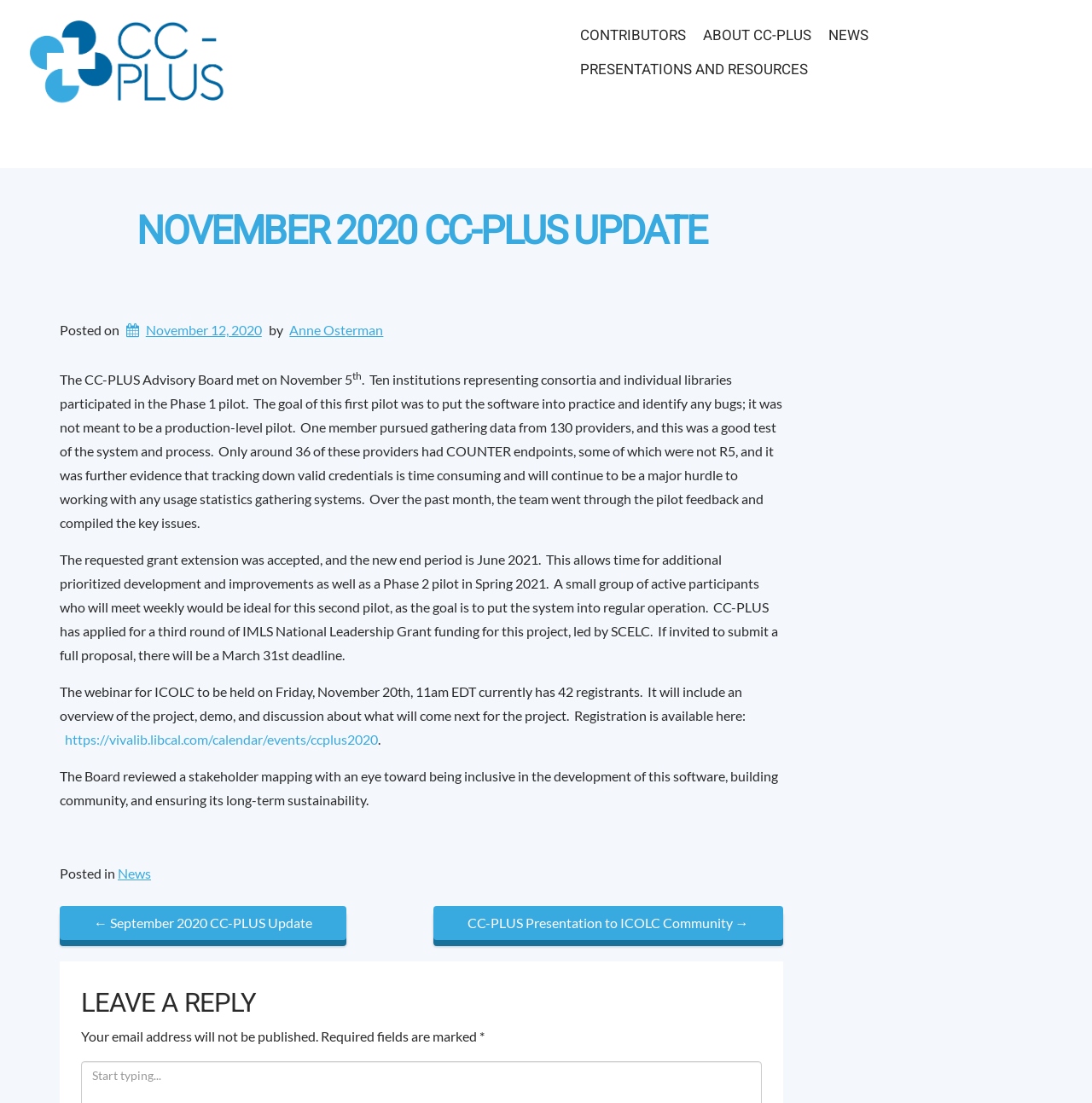Using floating point numbers between 0 and 1, provide the bounding box coordinates in the format (top-left x, top-left y, bottom-right x, bottom-right y). Locate the UI element described here: About CC-PLUS

[0.636, 0.017, 0.751, 0.048]